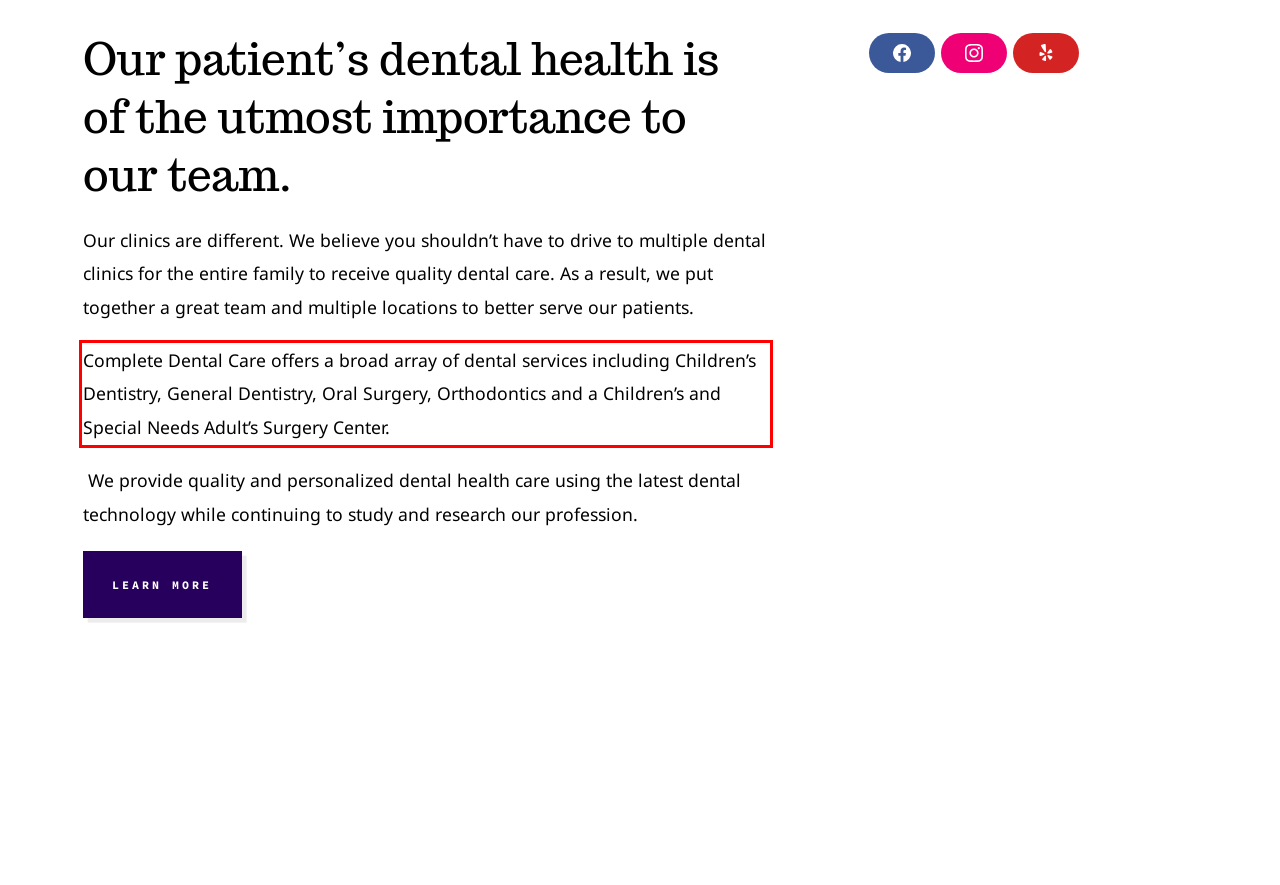Identify the text within the red bounding box on the webpage screenshot and generate the extracted text content.

Complete Dental Care offers a broad array of dental services including Children’s Dentistry, General Dentistry, Oral Surgery, Orthodontics and a Children’s and Special Needs Adult’s Surgery Center.